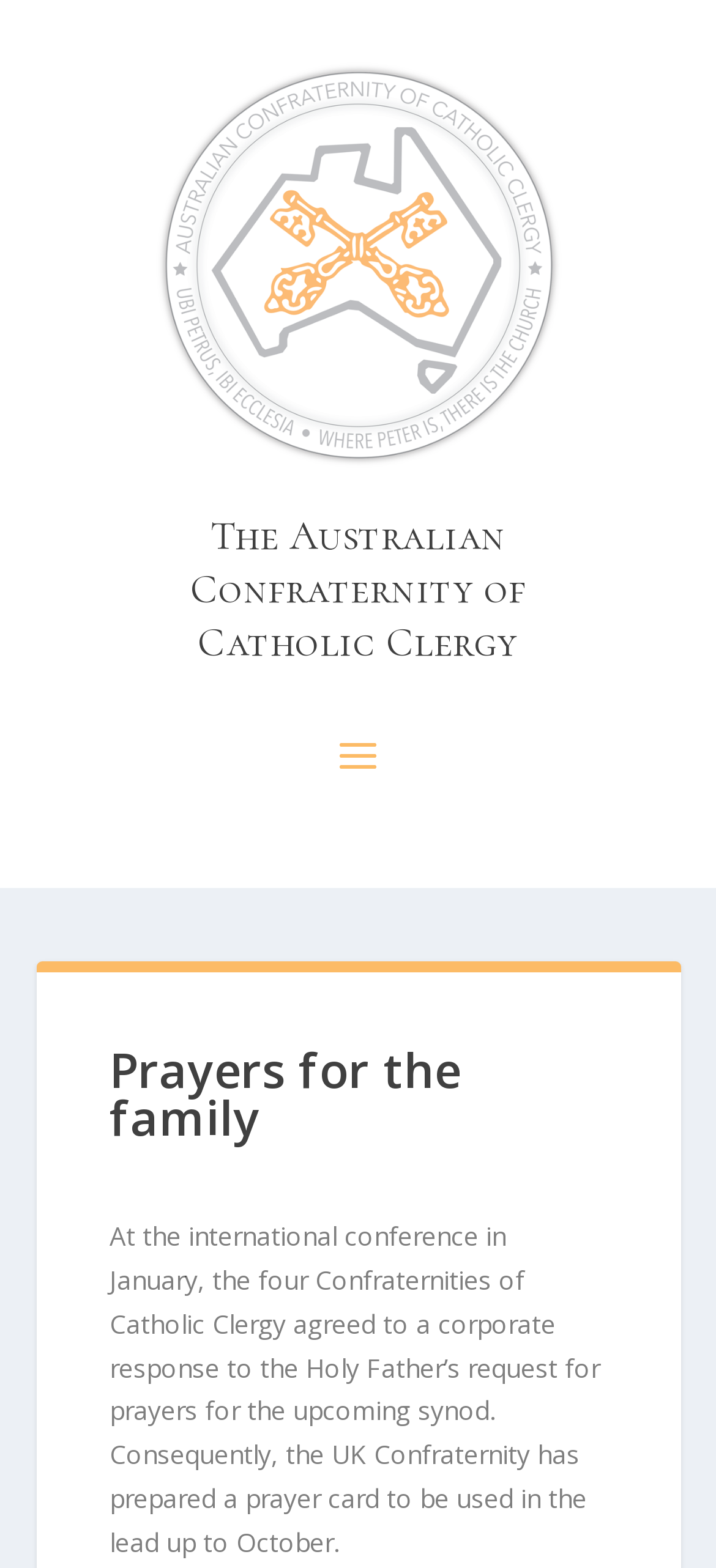Find the main header of the webpage and produce its text content.

Prayers for the family